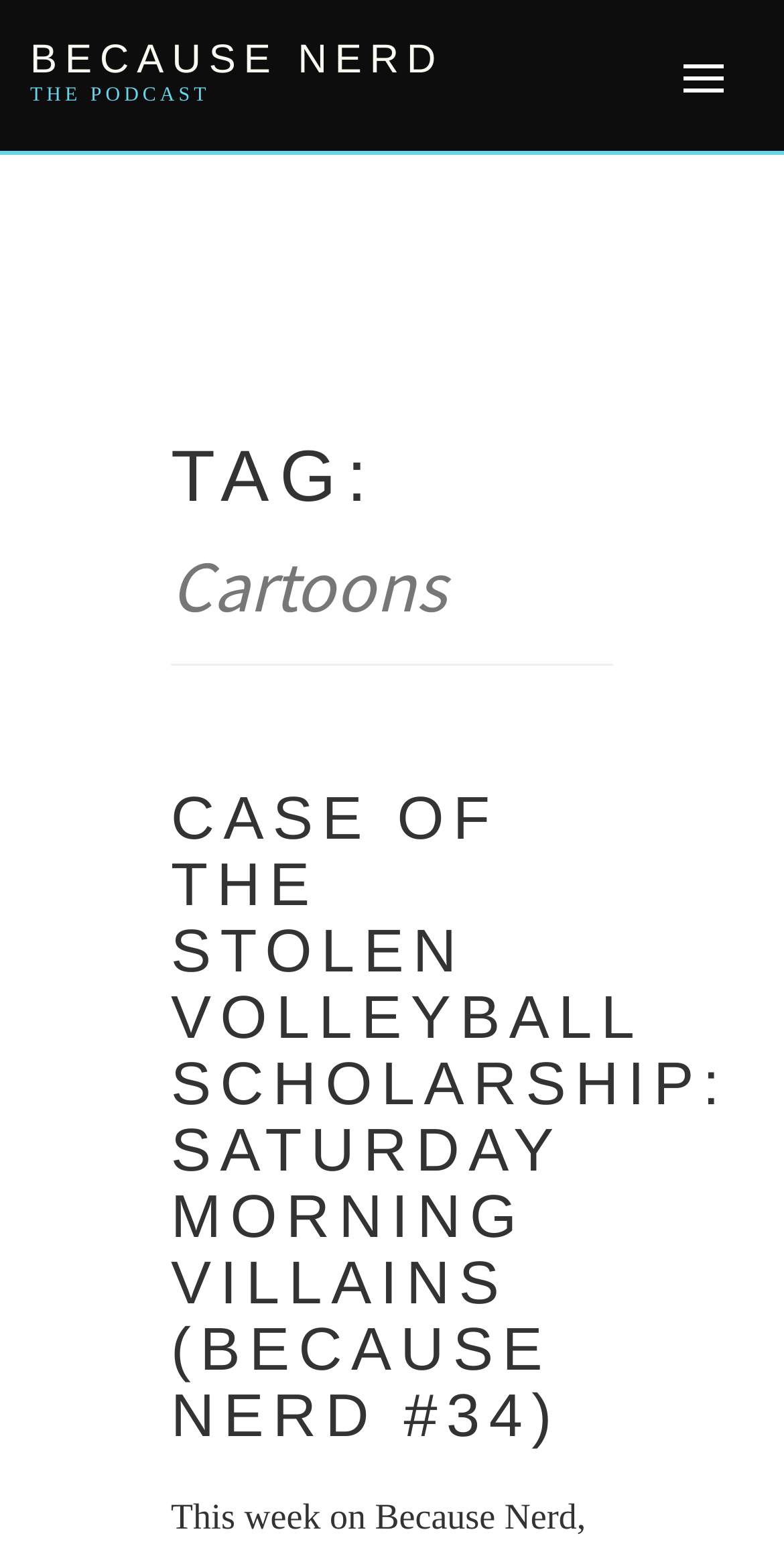Generate a comprehensive caption for the webpage you are viewing.

The webpage is about cartoons and has a title "Cartoons - Because Nerd" at the top. Below the title, there is a large header section that spans almost the entire width of the page, containing the text "BECAUSE NERD" in a prominent font. To the right of this header, there is a link with the same text "BECAUSE NERD". 

Underneath the header section, there is a smaller text "THE PODCAST" positioned to the left. 

Further down the page, there is a section with a heading "TAG: Cartoons" on the left side, which is followed by another heading "CASE OF THE STOLEN VOLLEYBALL SCHOLARSHIP: SATURDAY MORNING VILLAINS (BECAUSE NERD #34)" that takes up most of the width of the page. This heading is a link, and it appears to be a title of a podcast episode or an article. 

At the top right corner of the page, there is a link with a popup menu.